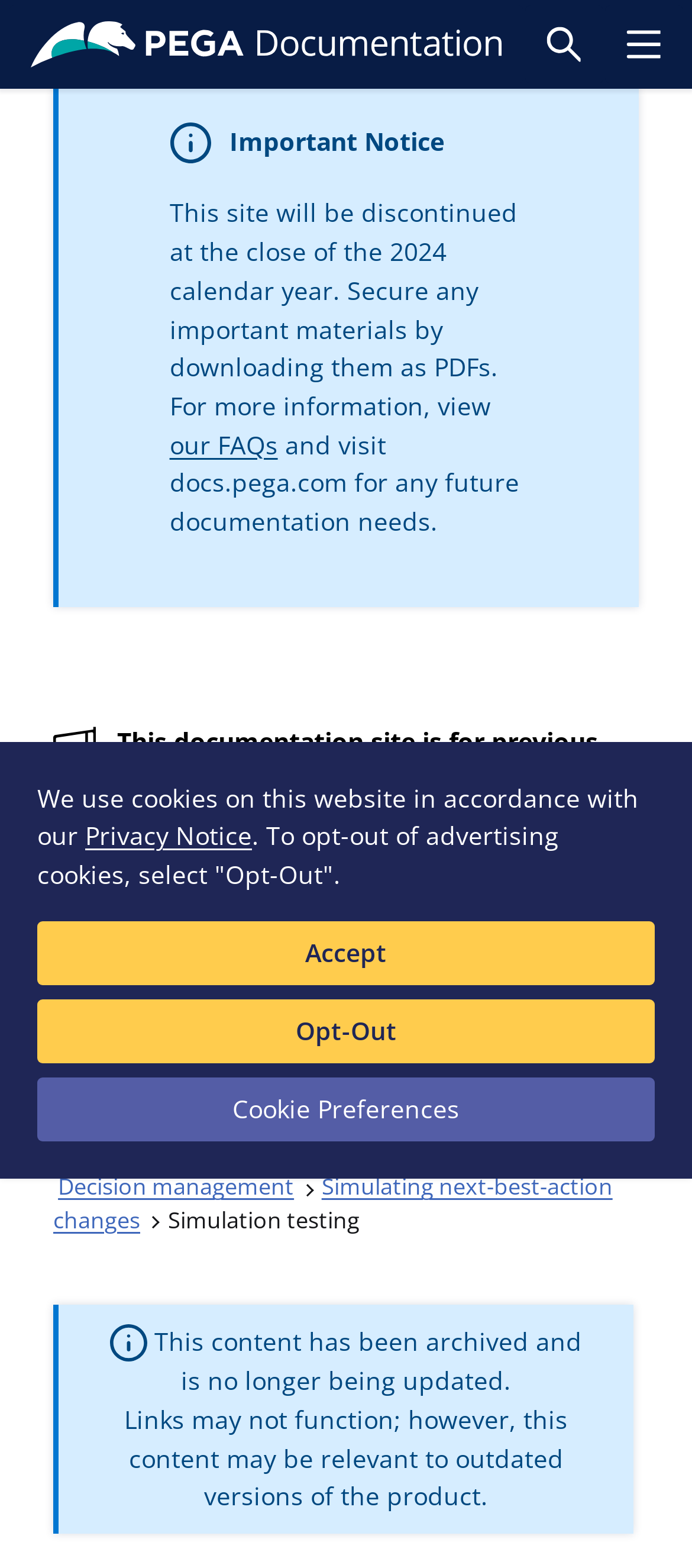What is the alternative site for current releases?
Please provide a single word or phrase answer based on the image.

new documentation site